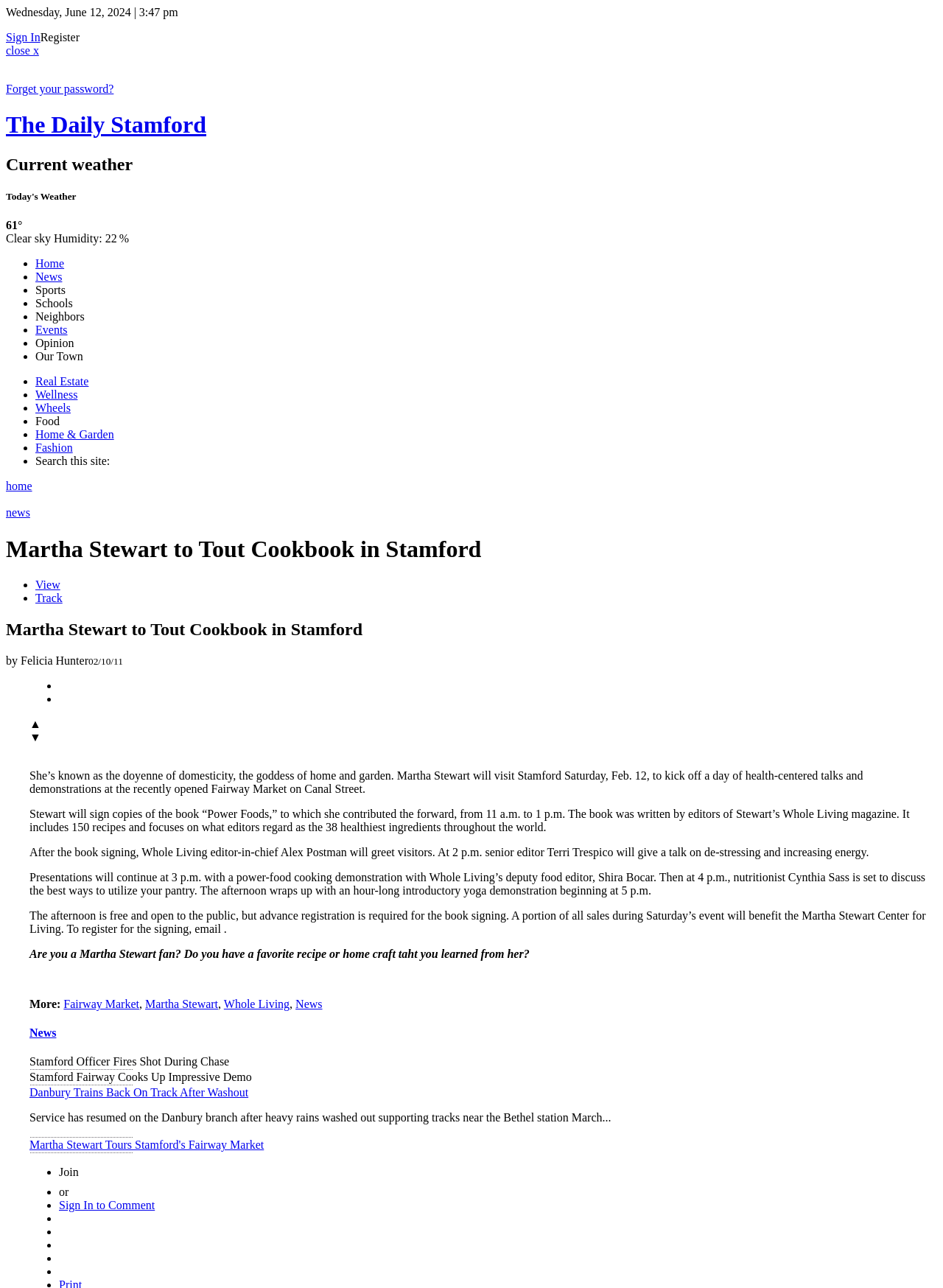Generate the text content of the main headline of the webpage.

The Daily Stamford